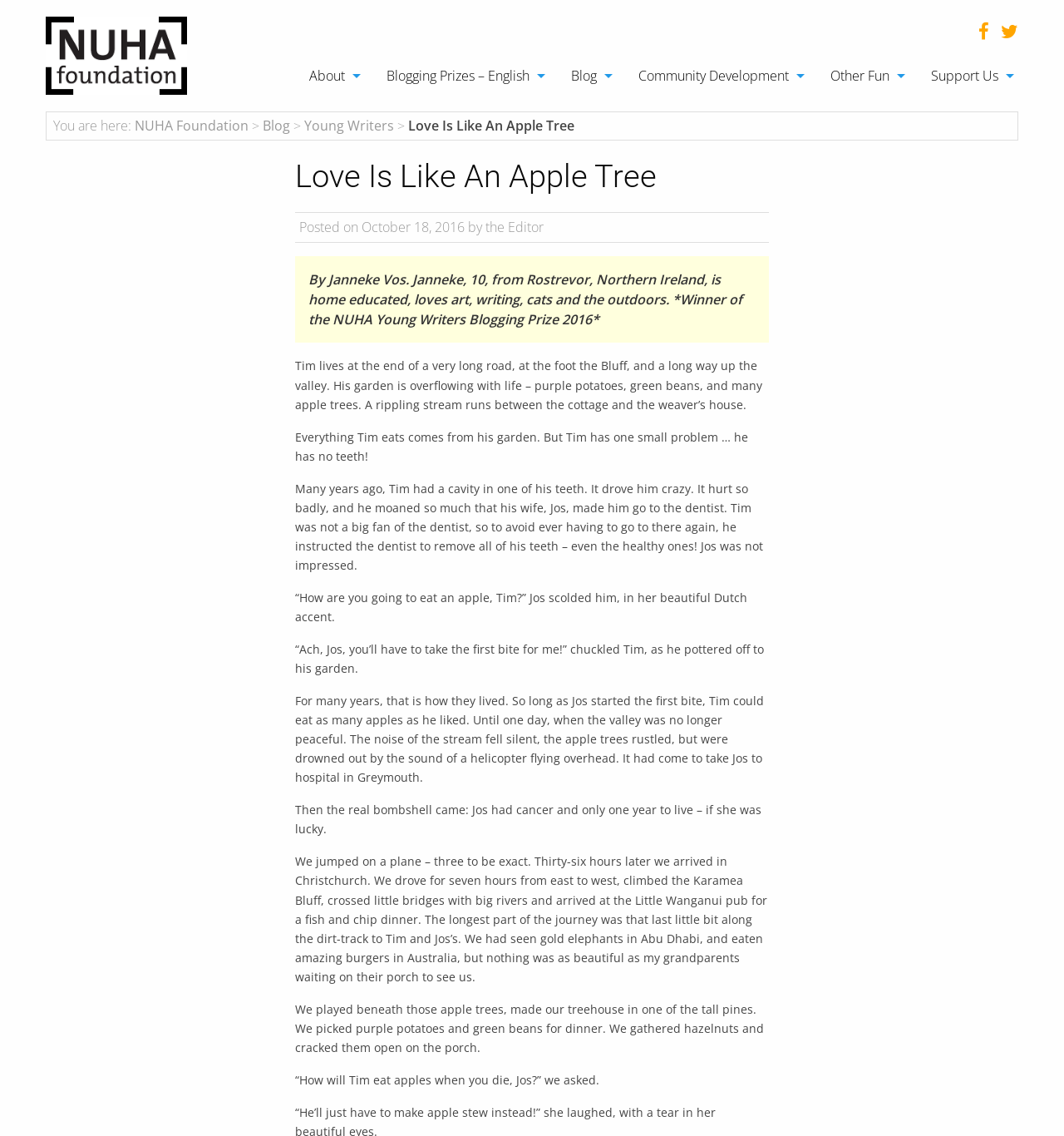Produce a meticulous description of the webpage.

This webpage is about a blog post titled "Love Is Like An Apple Tree" on the NUHA Foundation website. At the top left corner, there is a link to the NUHA Foundation homepage, accompanied by a small image of the foundation's logo. On the top right corner, there are two social media links, represented by icons.

Below the top section, there is a horizontal menu bar with six menu items: About, Blogging Prizes – English, Blog, Community Development, Other Fun, and Support Us. Each menu item has a dropdown list with a link to the corresponding page.

On the left side of the page, there is a breadcrumb navigation section, indicating the current page's location within the website's hierarchy. It shows that the current page is a blog post under the Blog category.

The main content of the page is the blog post "Love Is Like An Apple Tree", which is a story about a character named Tim who lives in a cottage with his wife Jos. The story describes Tim's life, his garden, and his problem of having no teeth. It also tells the story of how Tim and Jos lived together until Jos was diagnosed with cancer.

The blog post is divided into several paragraphs, with a heading at the top indicating the title of the post. The text is written in a descriptive and narrative style, with some dialogue between Tim and Jos. There are no images within the blog post, but the text is formatted with headings and paragraphs to make it easy to read.